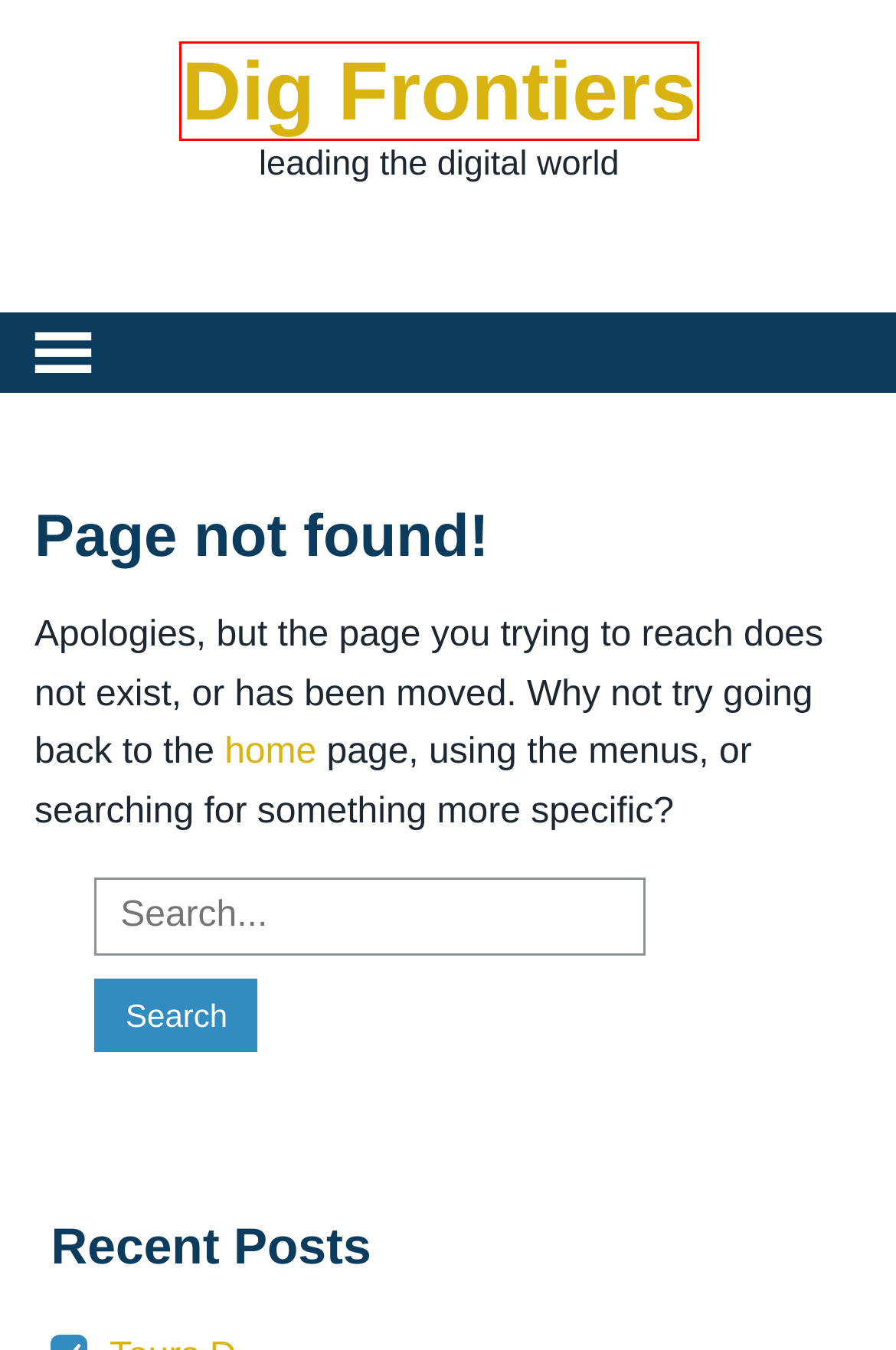Review the webpage screenshot provided, noting the red bounding box around a UI element. Choose the description that best matches the new webpage after clicking the element within the bounding box. The following are the options:
A. climate & environment – Dig Frontiers
B. man and the law – Dig Frontiers
C. November 2012 – Dig Frontiers
D. business & economy – Dig Frontiers
E. Dig Frontiers – leading the digital world
F. house – Dig Frontiers
G. money – Dig Frontiers
H. vocational – Dig Frontiers

E